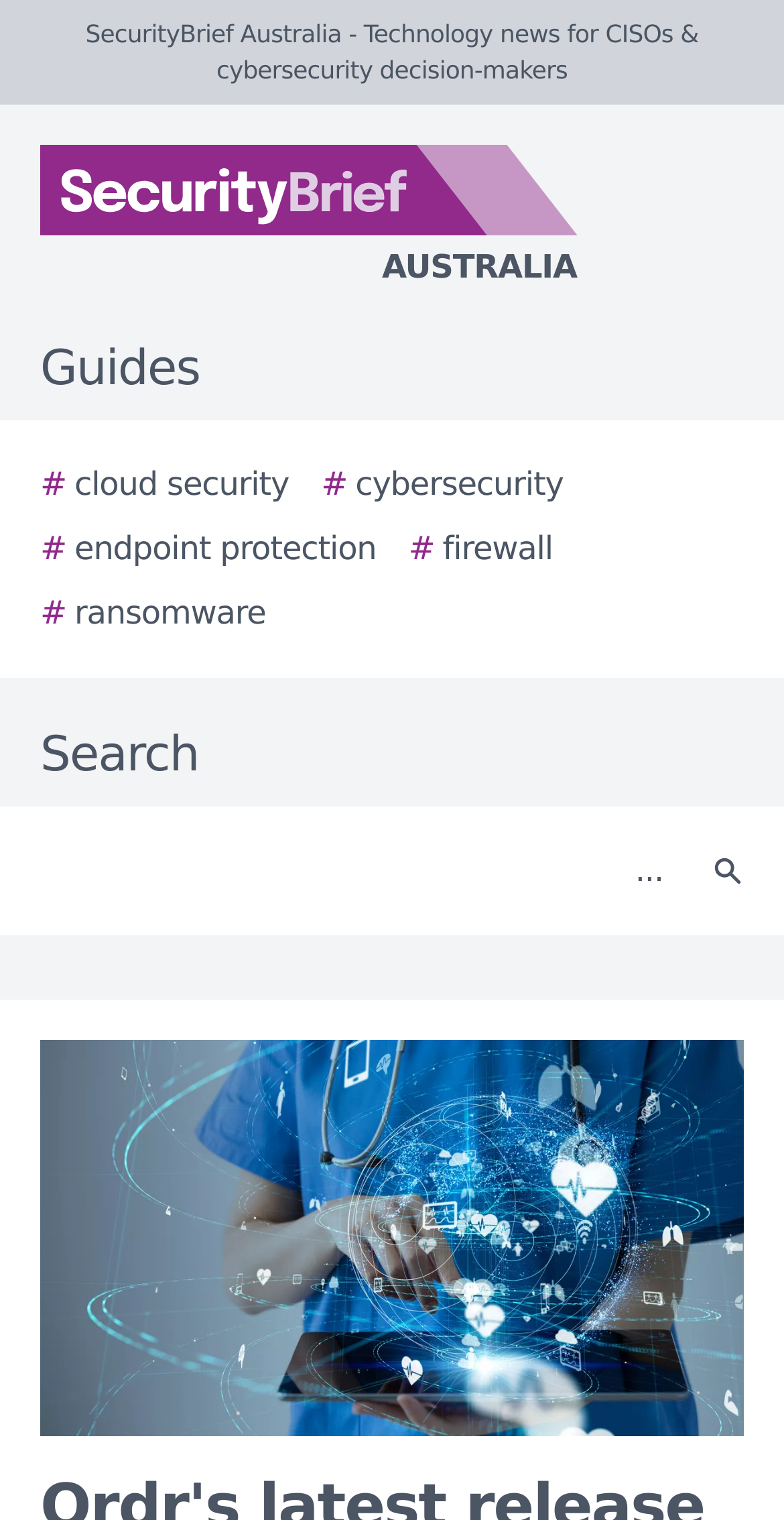What is the title or heading displayed on the webpage?

Ordr's latest release protects connected medical devices